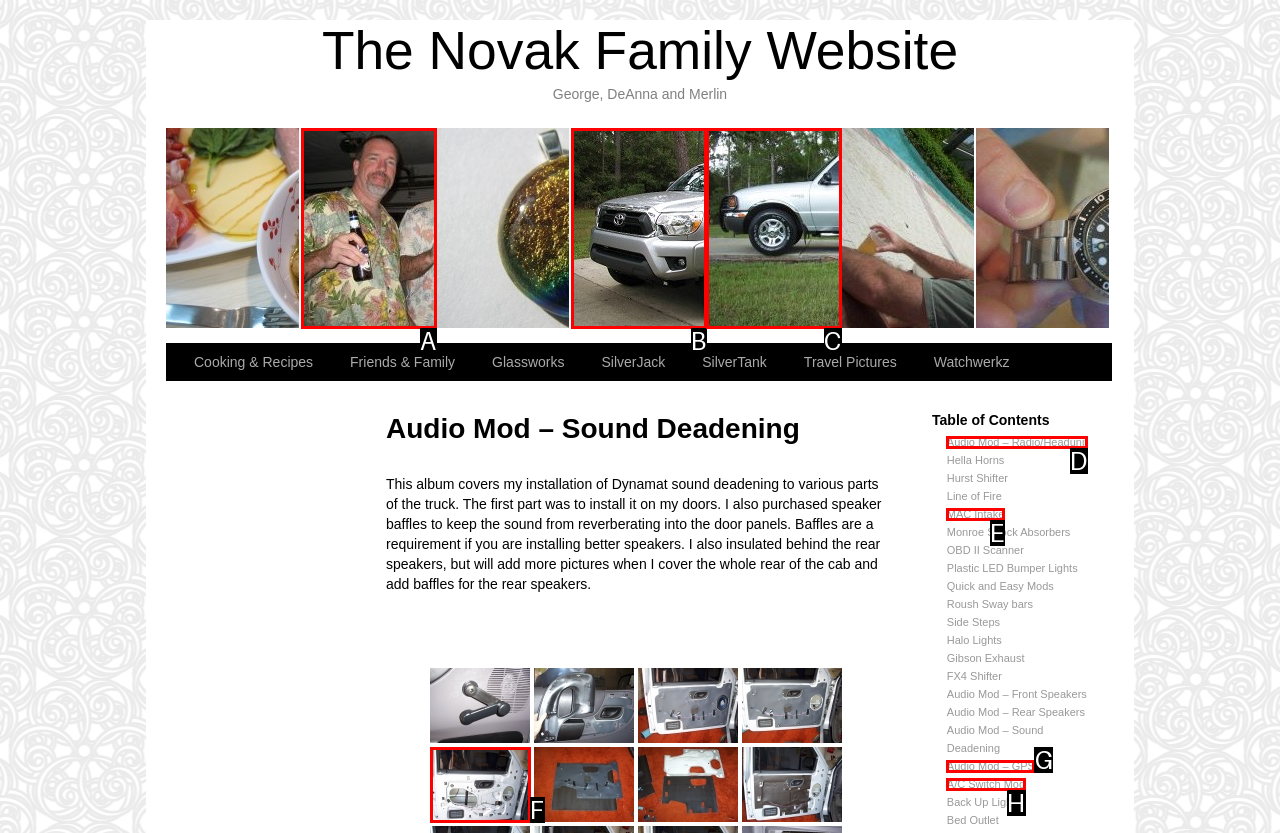Determine which HTML element fits the description: Audio Mod – GPS. Answer with the letter corresponding to the correct choice.

G